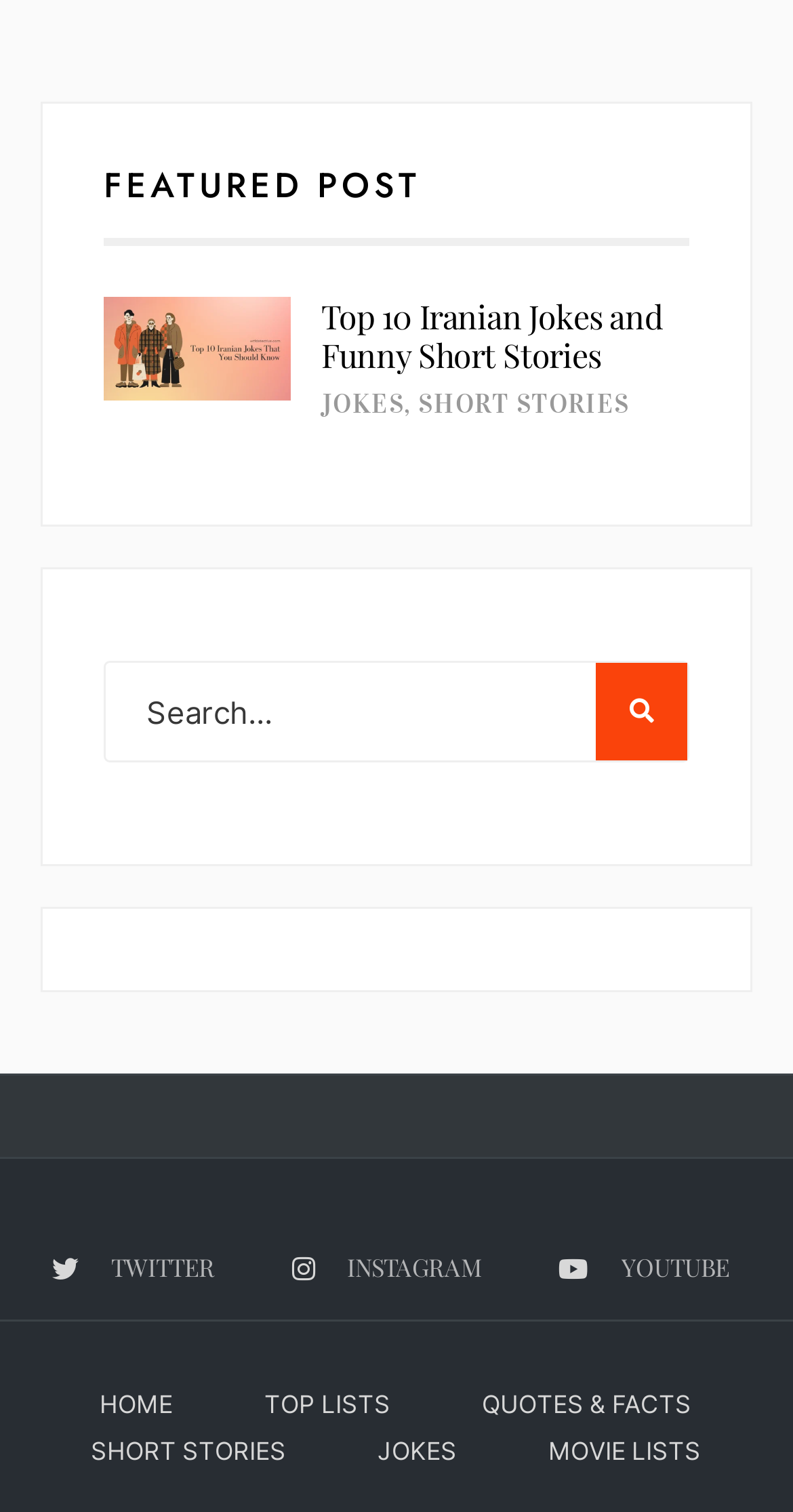Highlight the bounding box of the UI element that corresponds to this description: "Quotes & Facts".

[0.595, 0.911, 0.885, 0.945]